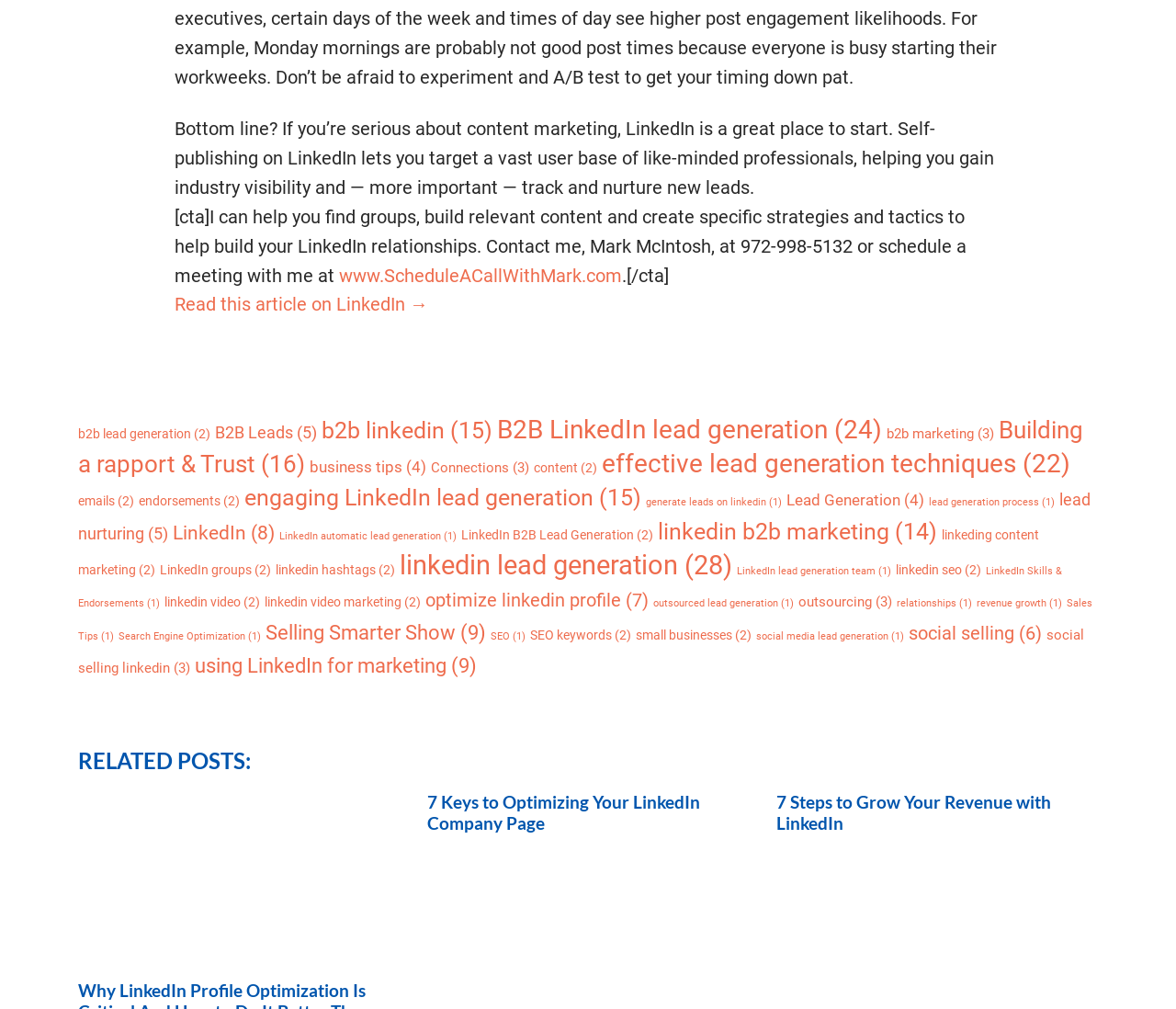Locate the bounding box coordinates of the clickable element to fulfill the following instruction: "Read this article on LinkedIn". Provide the coordinates as four float numbers between 0 and 1 in the format [left, top, right, bottom].

[0.148, 0.291, 0.364, 0.313]